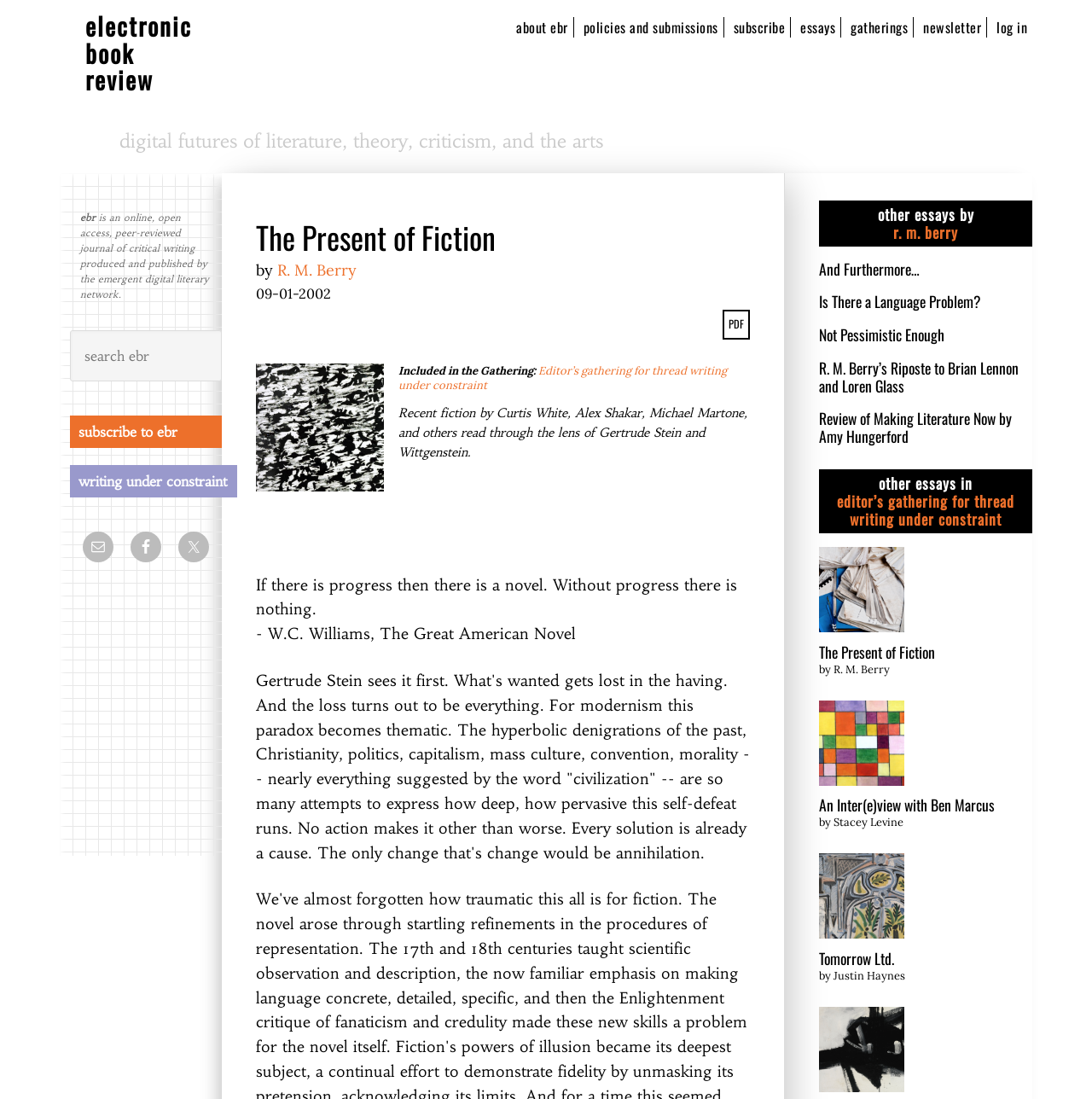For the following element description, predict the bounding box coordinates in the format (top-left x, top-left y, bottom-right x, bottom-right y). All values should be floating point numbers between 0 and 1. Description: policies and submissions

[0.529, 0.016, 0.663, 0.034]